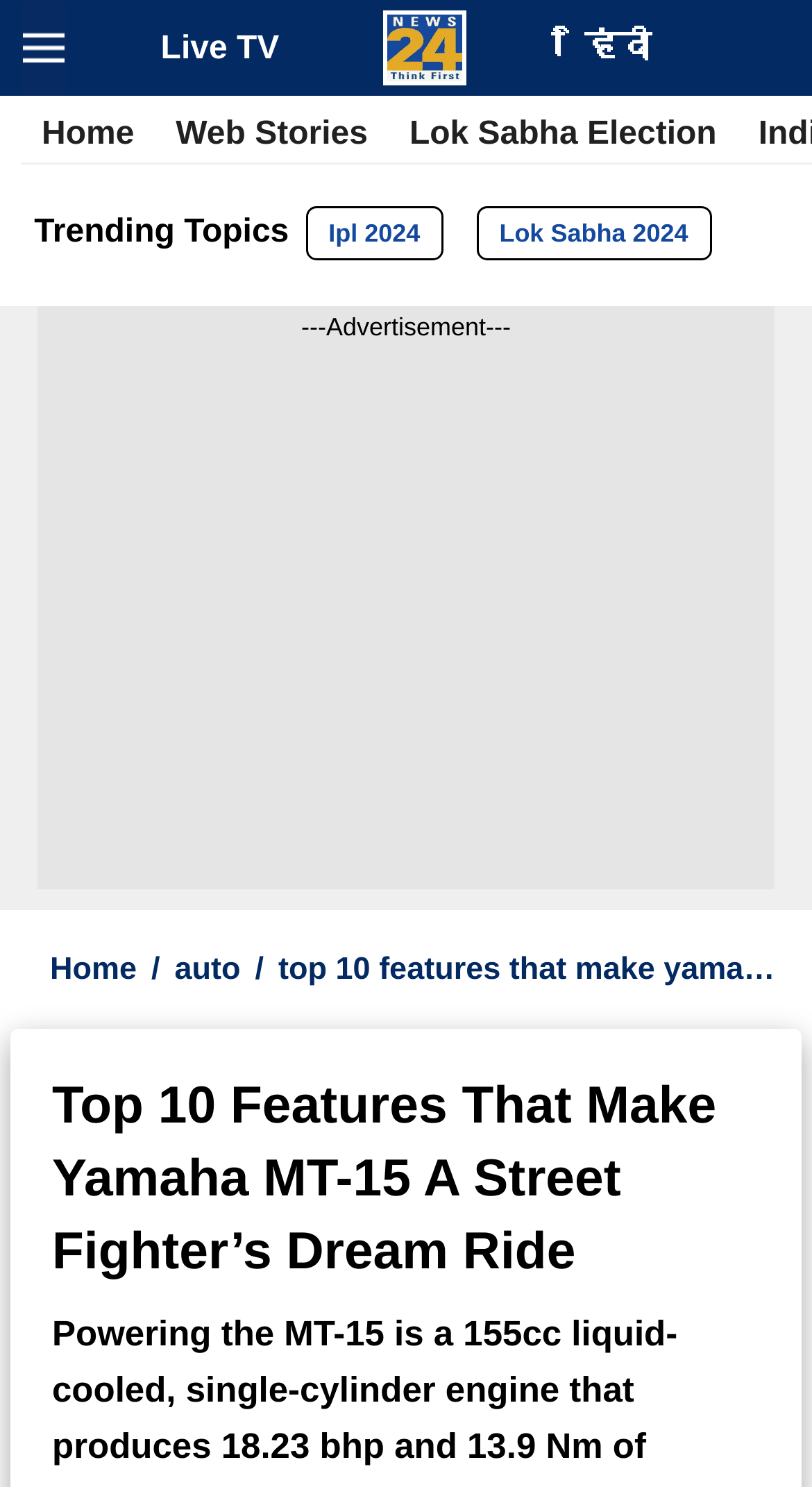What is the name of the news website?
Answer the question with just one word or phrase using the image.

news24